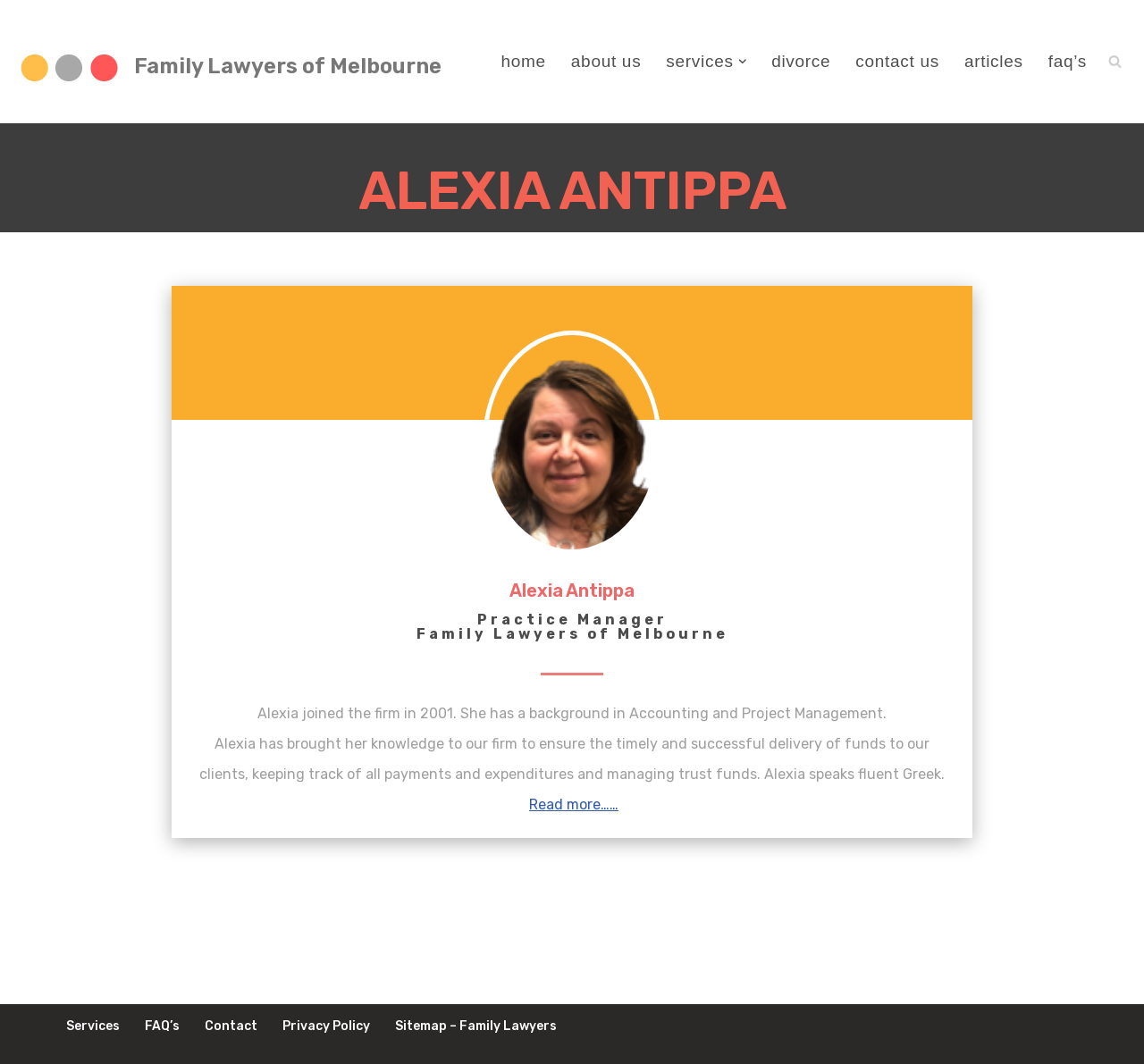Please specify the bounding box coordinates for the clickable region that will help you carry out the instruction: "Click on the 'home' link".

[0.438, 0.045, 0.477, 0.071]